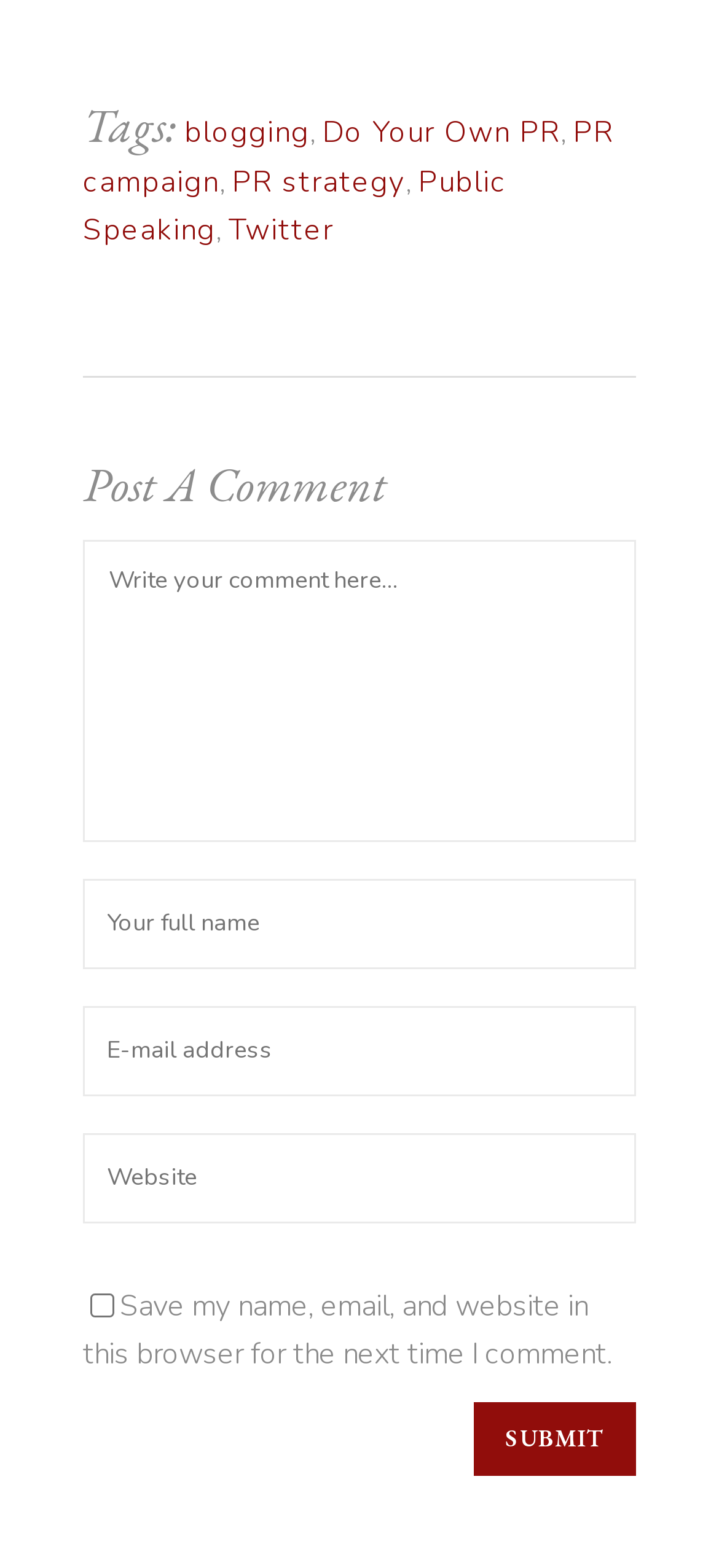Using the information from the screenshot, answer the following question thoroughly:
What is the purpose of the checkbox?

The checkbox is located below the textboxes and has a label 'Save my name, email, and website in this browser for the next time I comment.'. Its purpose is to allow users to save their comment information for future use.